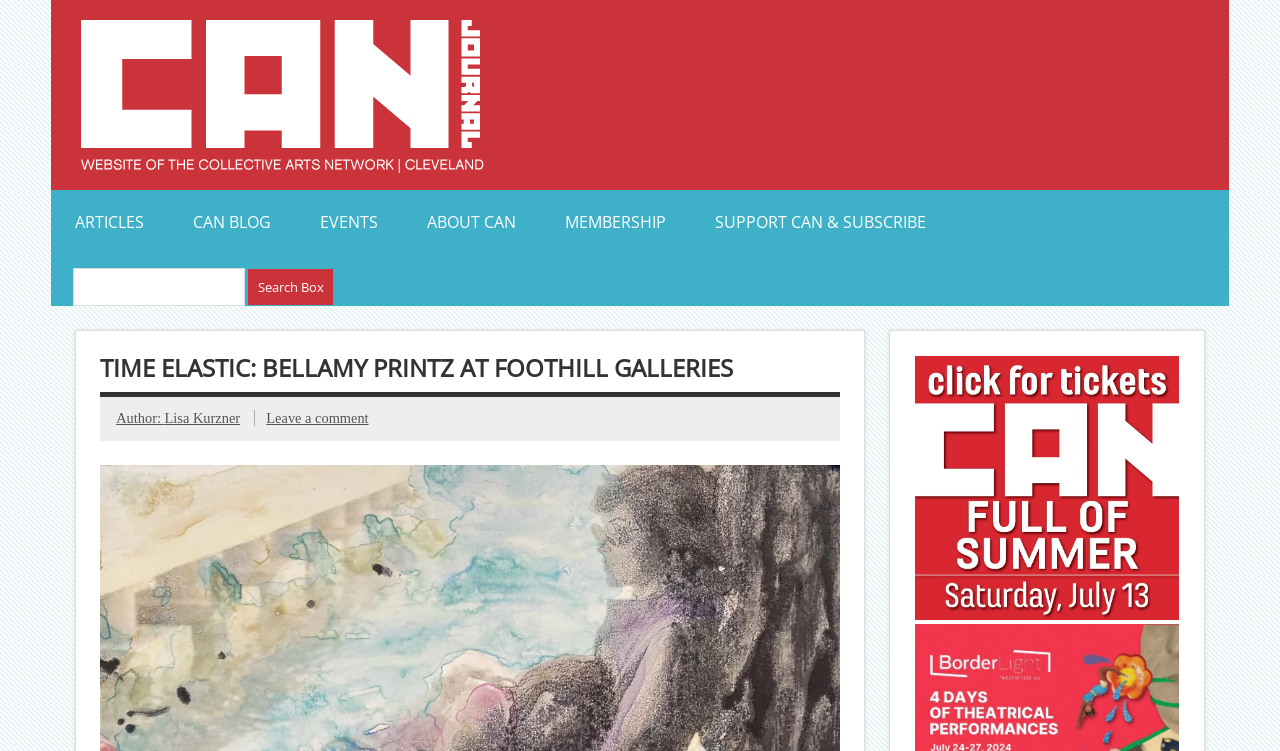Please specify the coordinates of the bounding box for the element that should be clicked to carry out this instruction: "Read about the author". The coordinates must be four float numbers between 0 and 1, formatted as [left, top, right, bottom].

[0.129, 0.546, 0.188, 0.567]